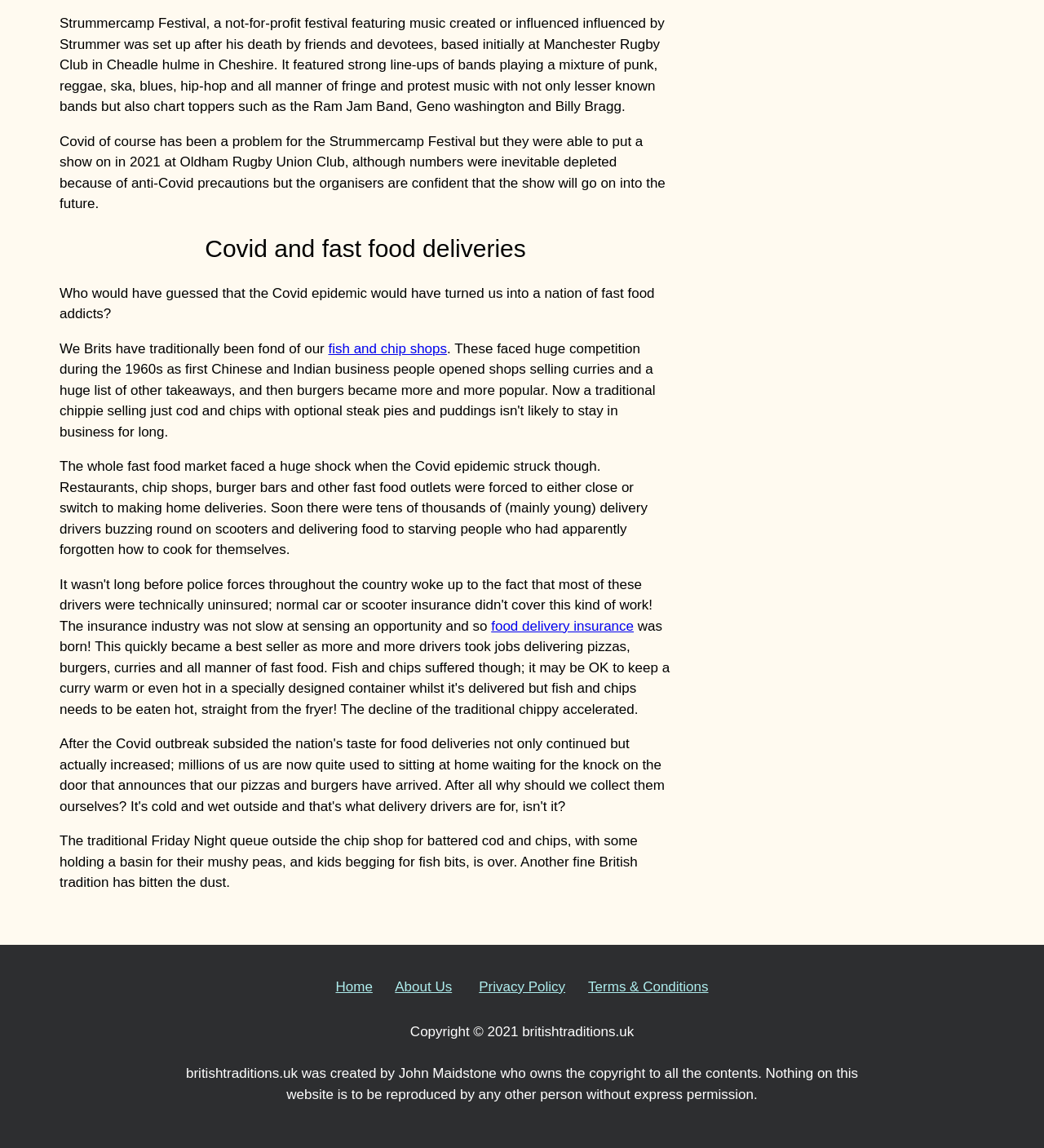Please reply with a single word or brief phrase to the question: 
What is the copyright year of the webpage?

2021